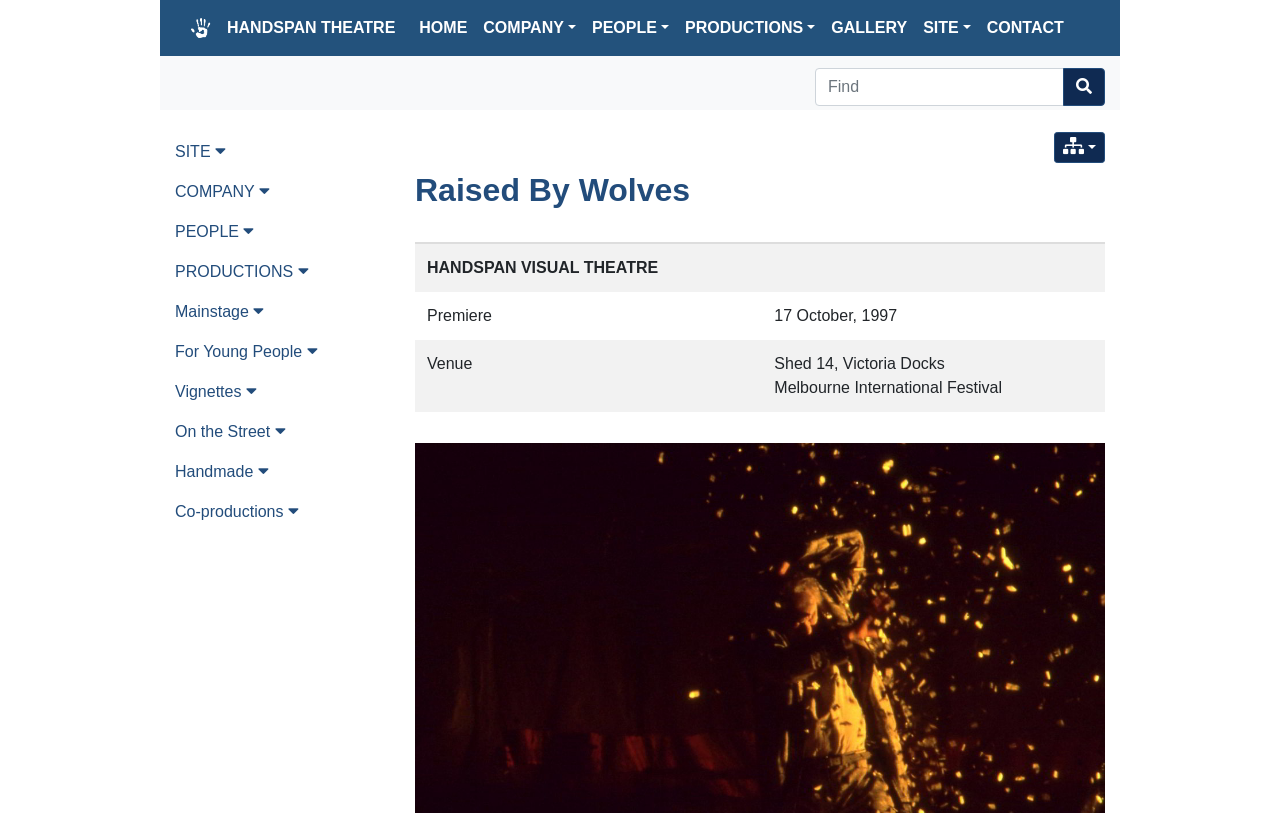From the element description On the Street, predict the bounding box coordinates of the UI element. The coordinates must be specified in the format (top-left x, top-left y, bottom-right x, bottom-right y) and should be within the 0 to 1 range.

[0.137, 0.507, 0.301, 0.556]